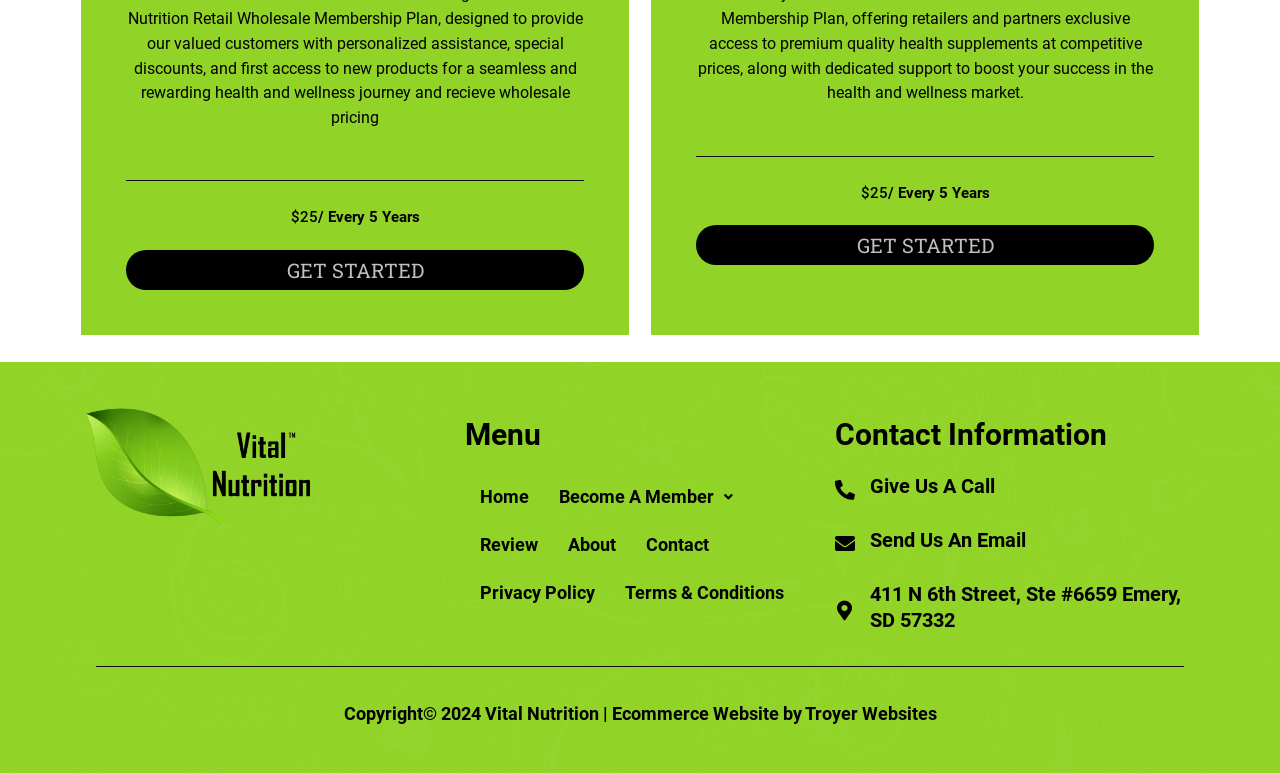Can you find the bounding box coordinates of the area I should click to execute the following instruction: "Go to Home"?

[0.363, 0.611, 0.425, 0.673]